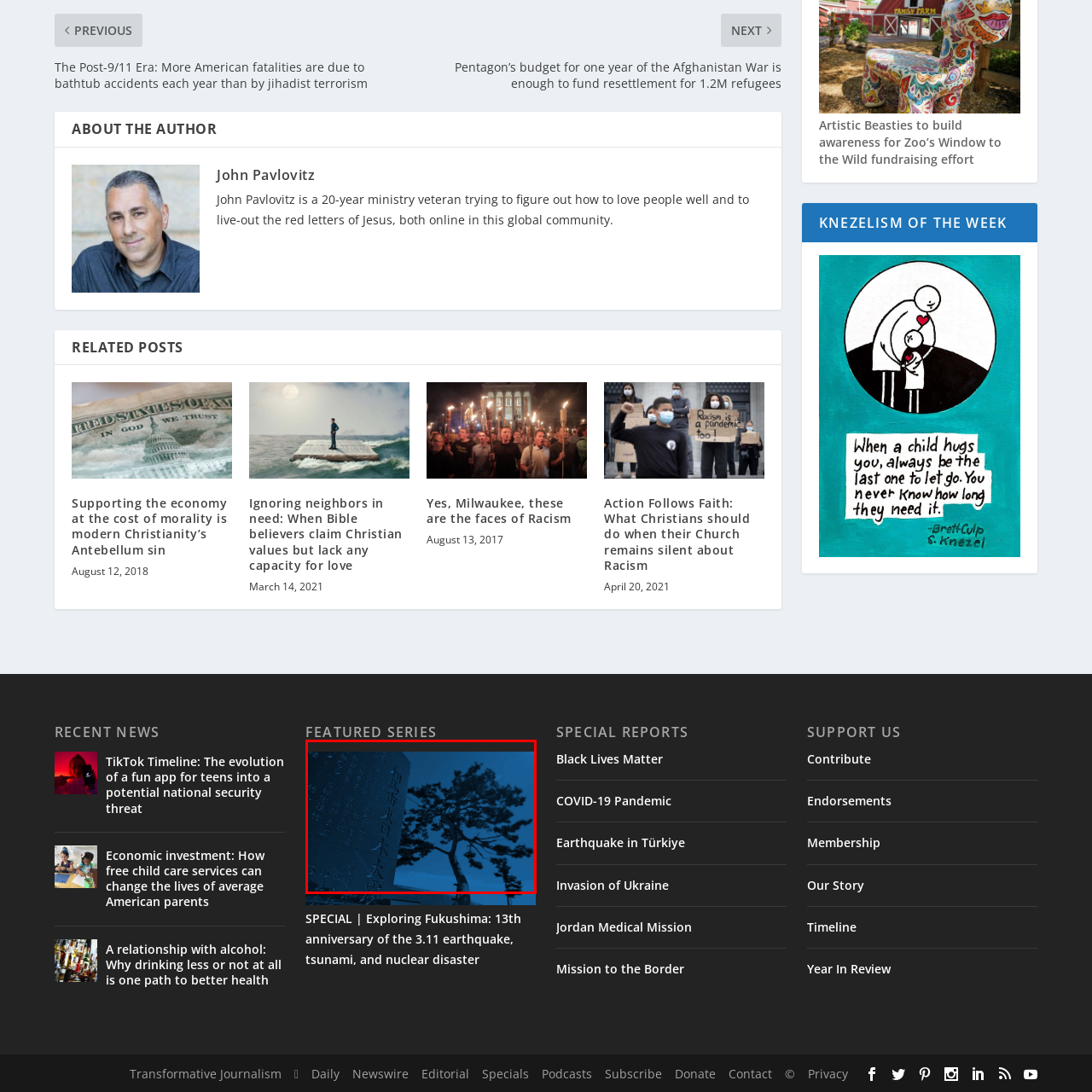Offer a detailed description of the content within the red-framed image.

The image features a solemn monument, intricately engraved, standing against a backdrop of a tree swaying gently in the wind. The color palette has a striking blue hue, perhaps evoking a sense of tranquility or reflection. The inscriptions on the monument reflect a historical significance, possibly related to events or memorials associated with the 2011 earthquake and tsunami in Japan. The serene yet powerful imagery captures the essence of remembrance and the enduring impact of natural disasters on communities, suggesting themes of resilience and commemoration. This visual representation aligns beautifully with the title "SPECIAL | Exploring Fukushima: 13th anniversary of the 3.11 earthquake, tsunami, and nuclear disaster," emphasizing the importance of remembering and processing such significant historical events.